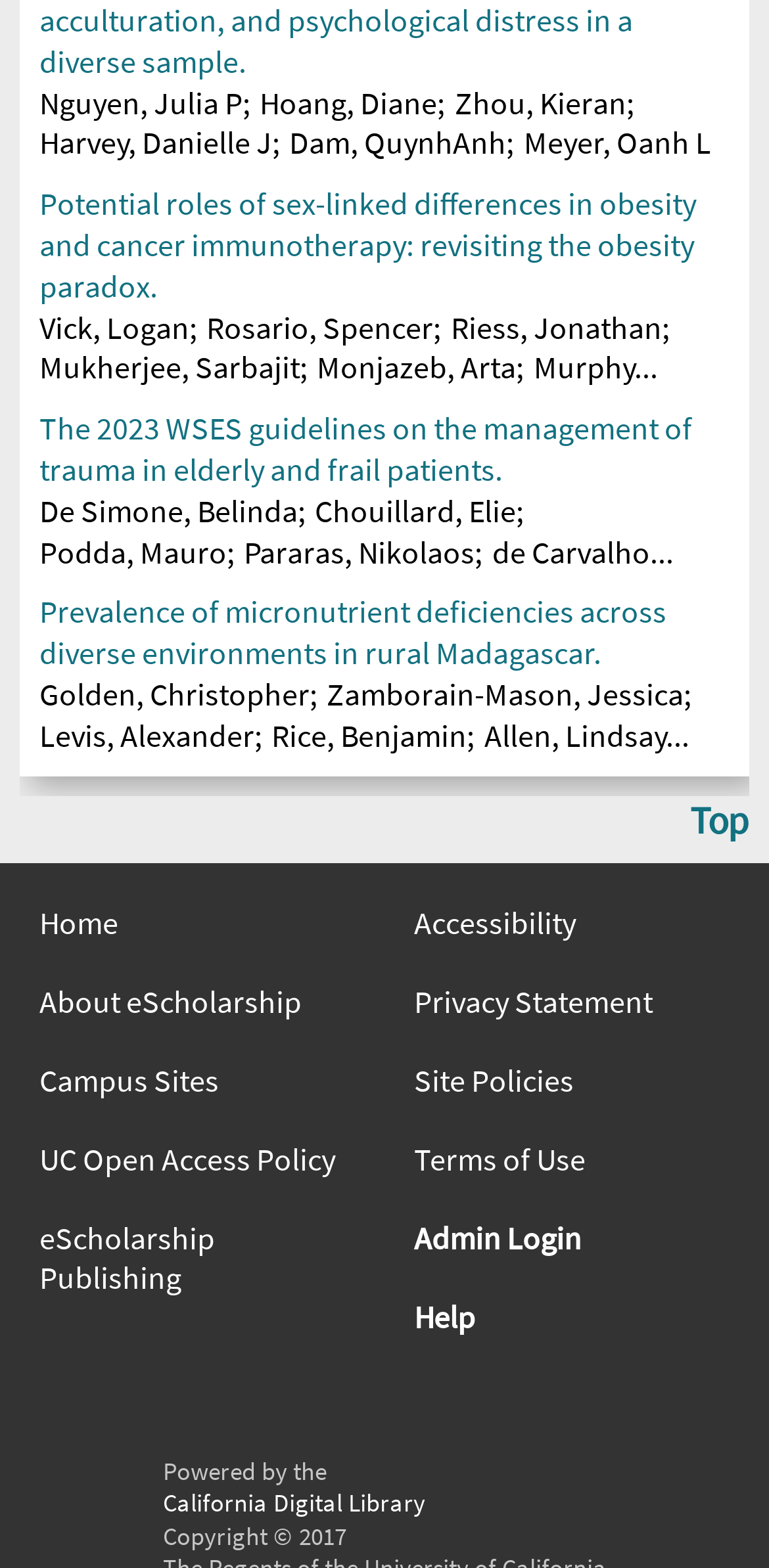Kindly determine the bounding box coordinates of the area that needs to be clicked to fulfill this instruction: "View the article 'Potential roles of sex-linked differences in obesity and cancer immunotherapy: revisiting the obesity paradox.'".

[0.051, 0.117, 0.949, 0.195]